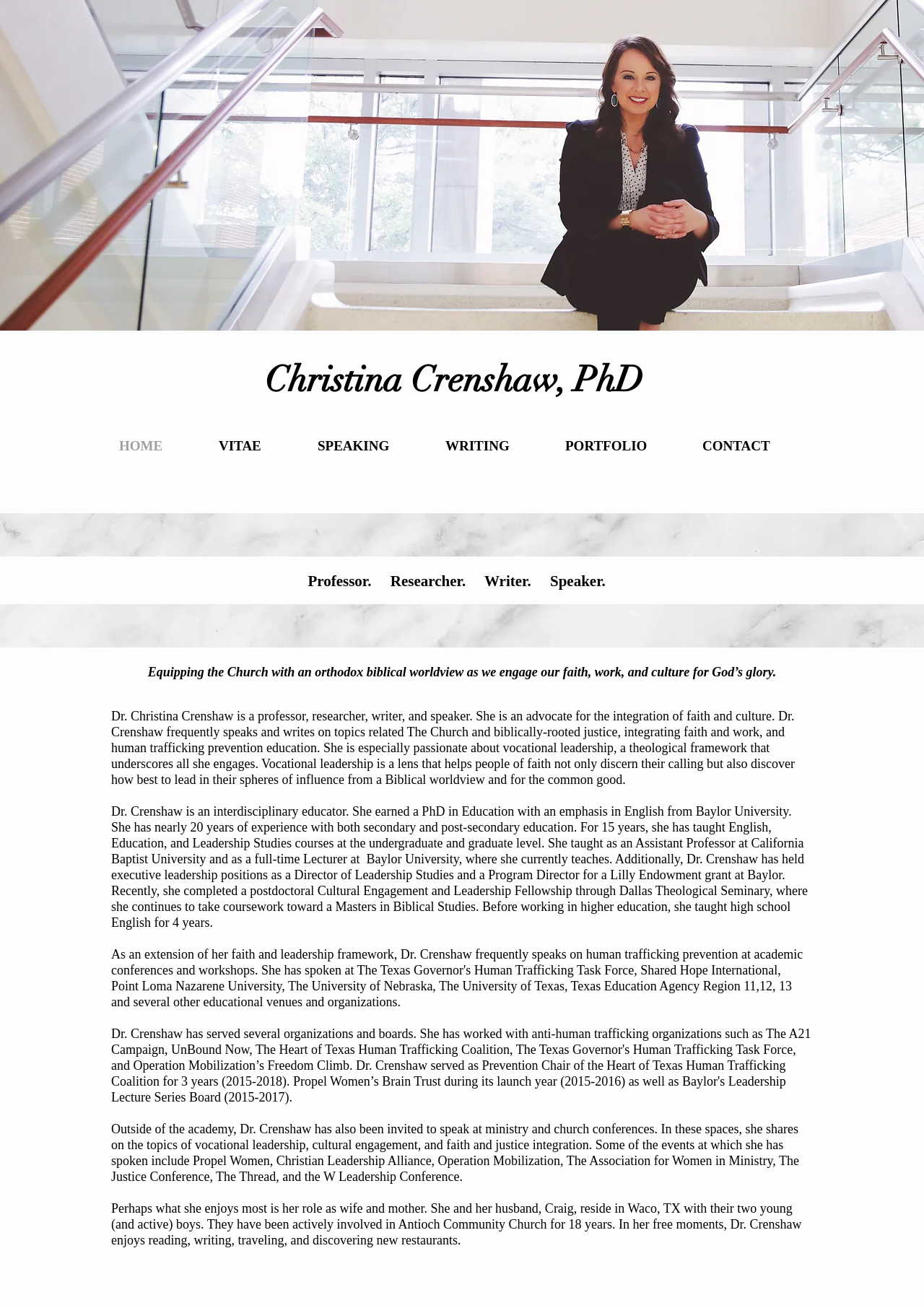What is Dr. Crenshaw's role outside of the academy?
Using the image, give a concise answer in the form of a single word or short phrase.

Wife and mother